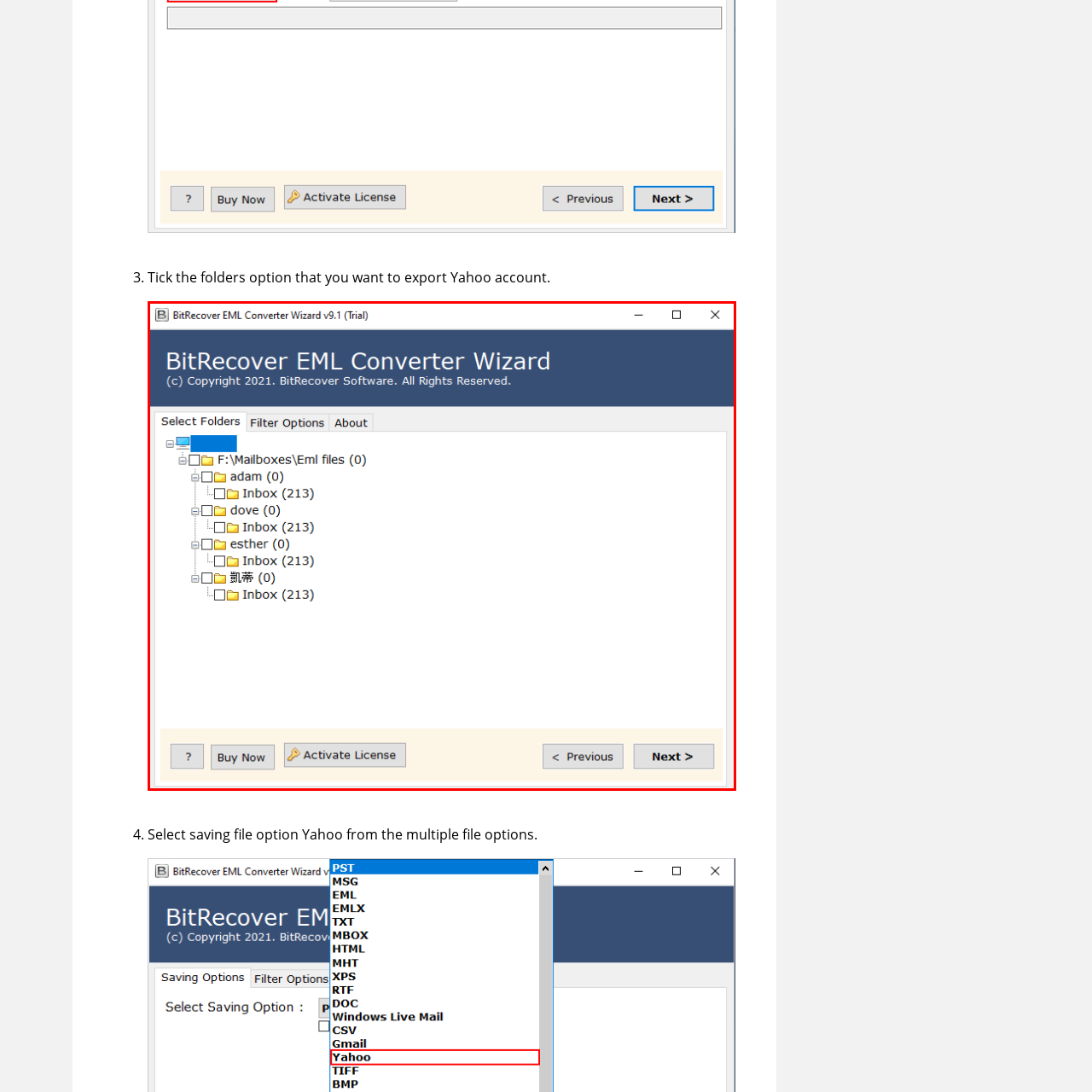Please provide a comprehensive description of the image that is enclosed within the red boundary.

The image displays the "BitRecover EML Converter Wizard" interface, showing a folder selection window for exporting Yahoo account data. The left pane presents a tree view of email folders located at "F:\Mailboxes\Emil files". This structure includes several folders, such as "adam", "dove", "esther", and "凱蒂", each with their respective inboxes, indicating the number of emails within. The interface allows users to choose specific folders to export, a common feature in email conversion software. Visible buttons at the bottom include options for navigating to the previous step or proceeding to the next, alongside prompts for purchasing or activating the software. The overall layout provides a user-friendly approach to managing and exporting email data efficiently.